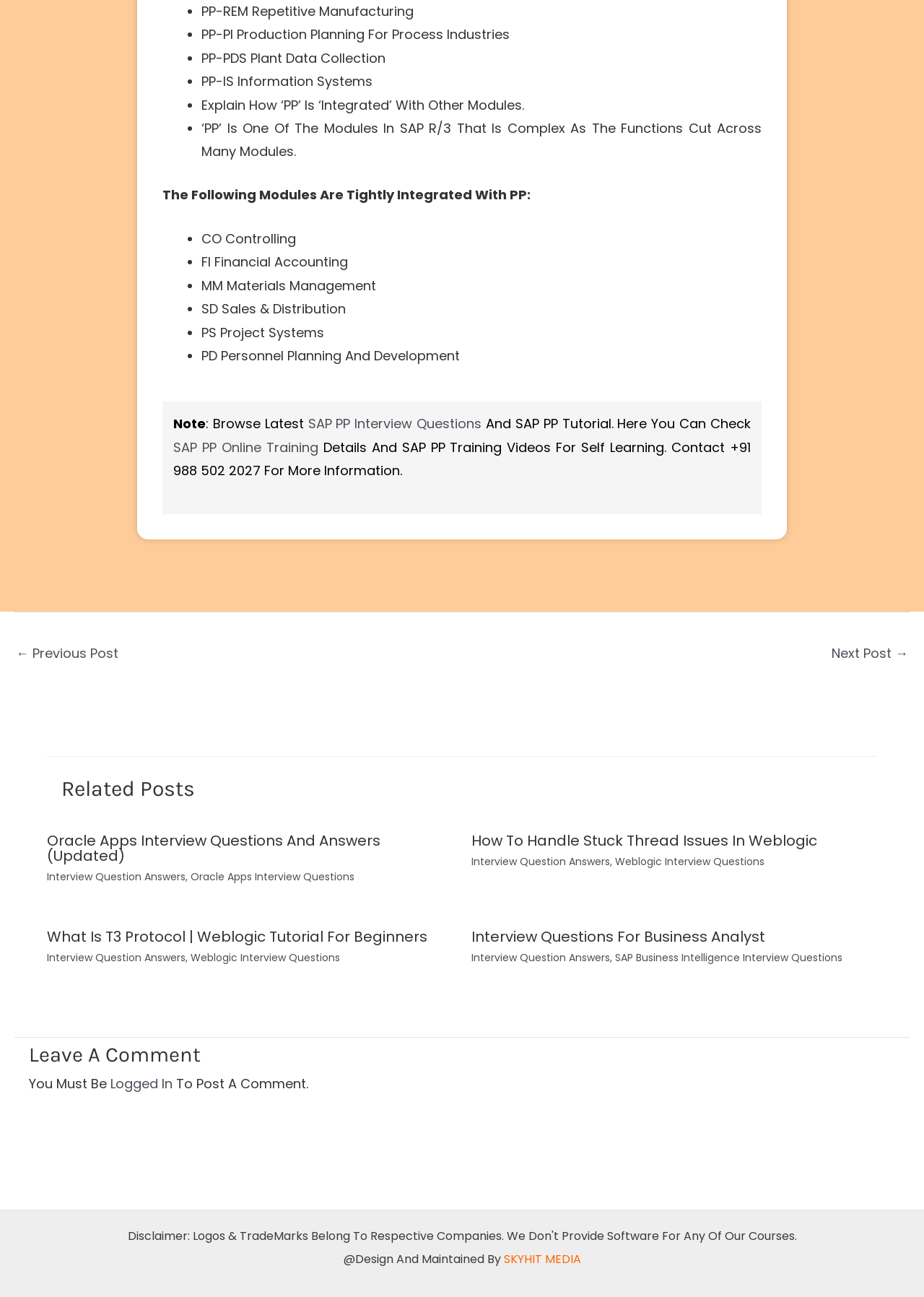Specify the bounding box coordinates of the element's region that should be clicked to achieve the following instruction: "Click on 'How To Handle Stuck Thread Issues In Weblogic'". The bounding box coordinates consist of four float numbers between 0 and 1, in the format [left, top, right, bottom].

[0.51, 0.64, 0.884, 0.656]